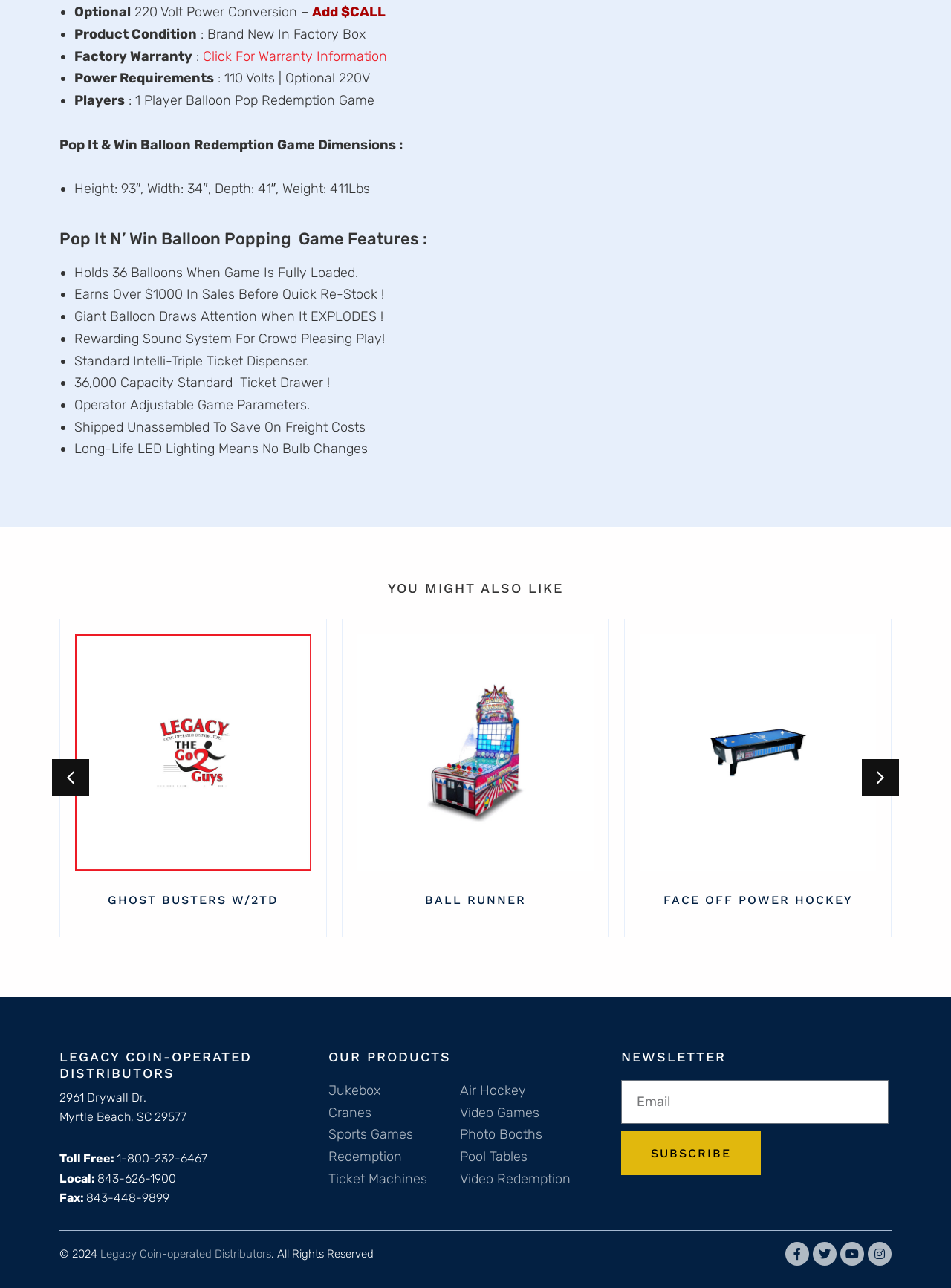Refer to the image and offer a detailed explanation in response to the question: What is the weight of the game?

The weight of the game can be found in the section describing the game's dimensions, where it is stated that the weight is 411Lbs. This information is located near the top of the webpage, in the section describing the game's details.